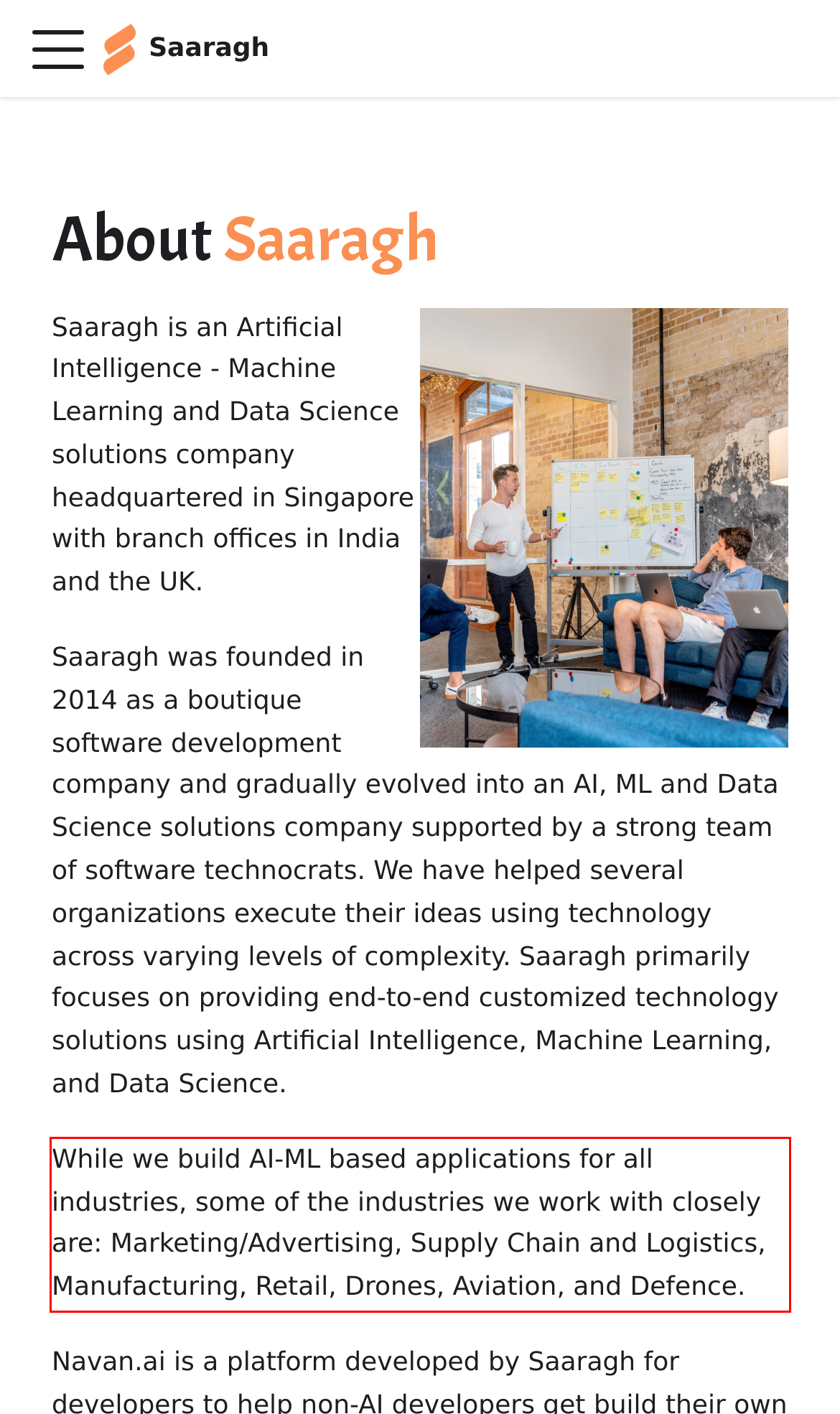You are given a screenshot with a red rectangle. Identify and extract the text within this red bounding box using OCR.

While we build AI-ML based applications for all industries, some of the industries we work with closely are: Marketing/Advertising, Supply Chain and Logistics, Manufacturing, Retail, Drones, Aviation, and Defence.